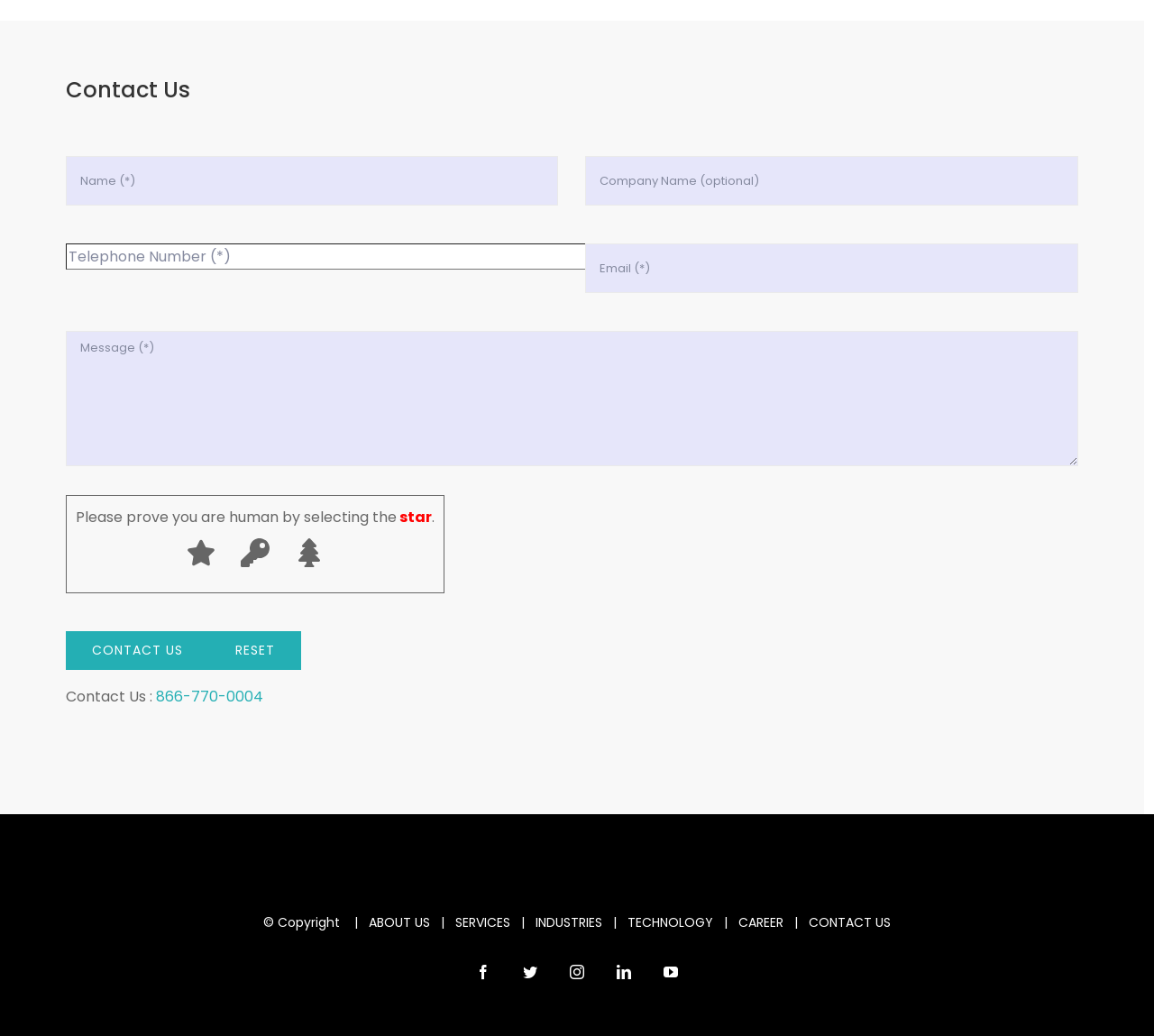Locate the bounding box coordinates of the clickable element to fulfill the following instruction: "Select the star". Provide the coordinates as four float numbers between 0 and 1 in the format [left, top, right, bottom].

[0.344, 0.489, 0.374, 0.509]